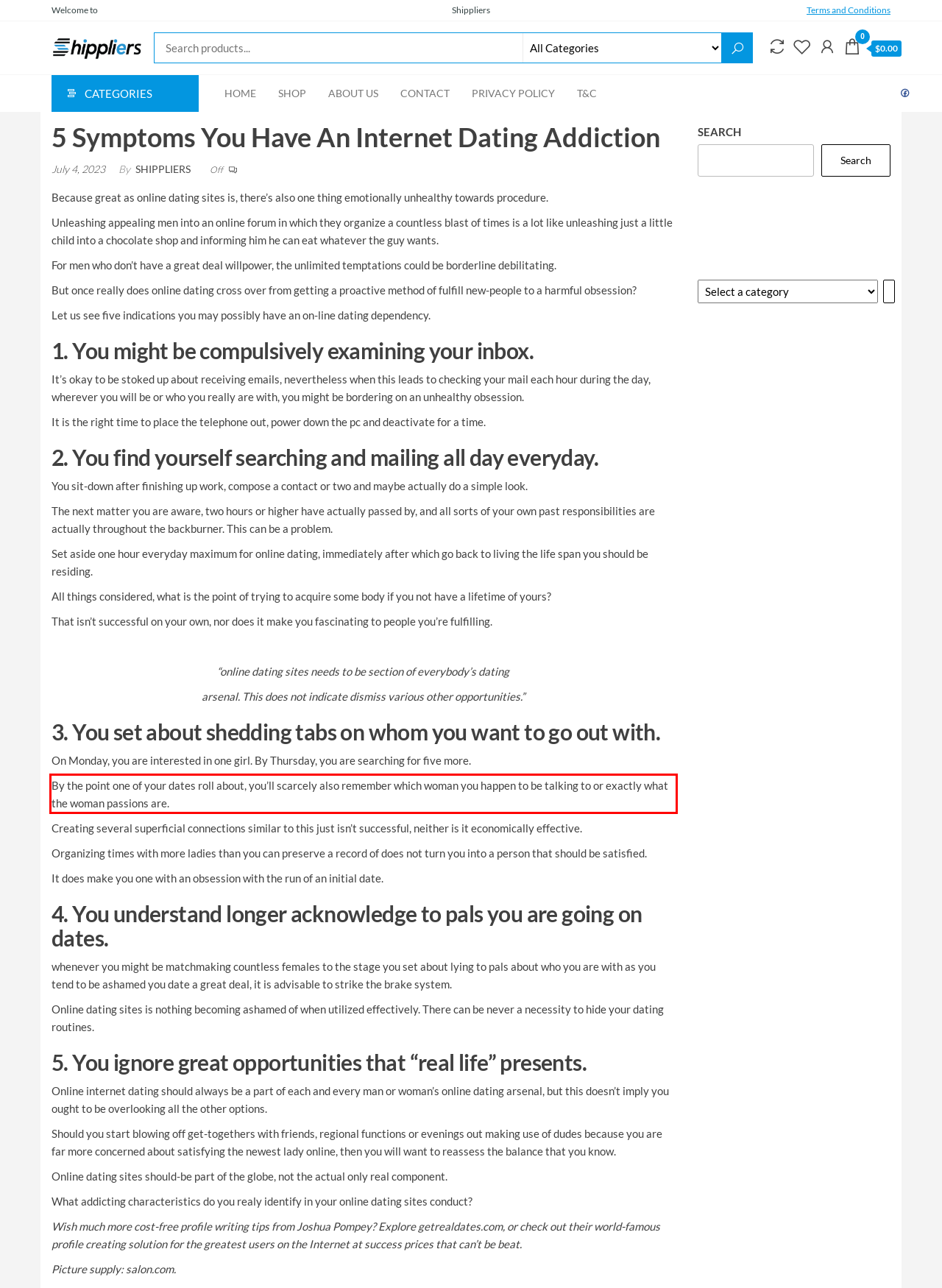Given a webpage screenshot with a red bounding box, perform OCR to read and deliver the text enclosed by the red bounding box.

By the point one of your dates roll about, you’ll scarcely also remember which woman you happen to be talking to or exactly what the woman passions are.